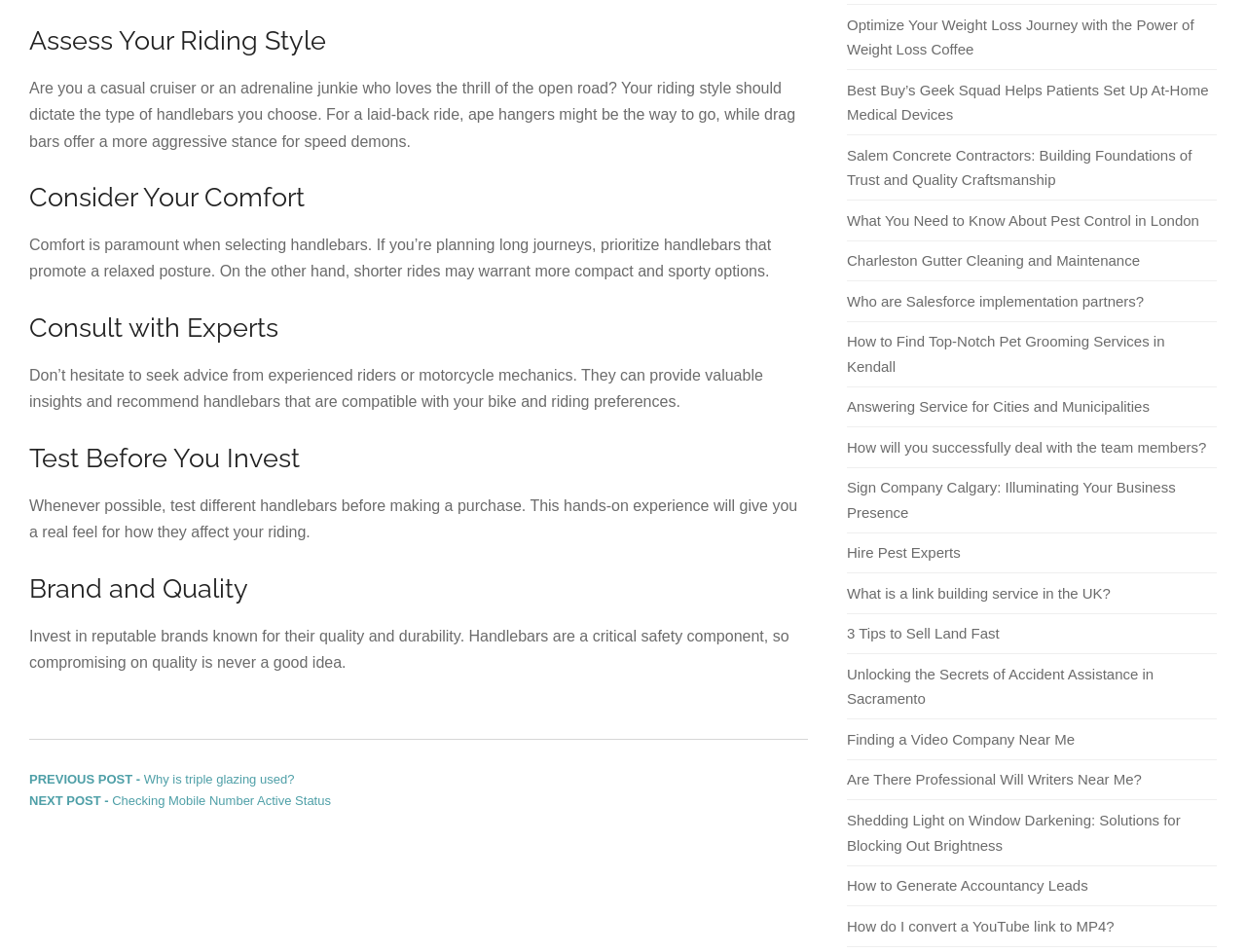Determine the bounding box coordinates for the UI element described. Format the coordinates as (top-left x, top-left y, bottom-right x, bottom-right y) and ensure all values are between 0 and 1. Element description: Hire Pest Experts

[0.68, 0.572, 0.771, 0.589]